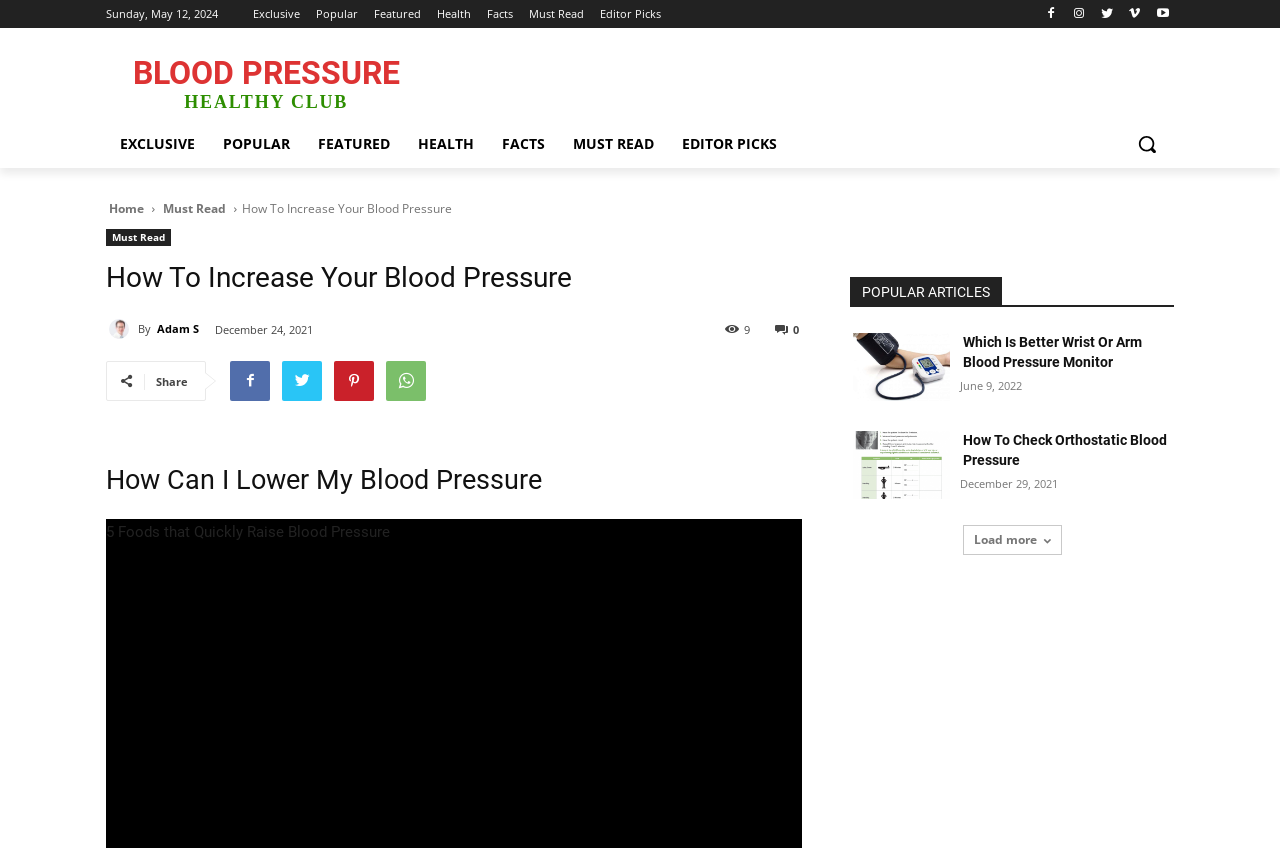Identify the bounding box coordinates of the section that should be clicked to achieve the task described: "Open the search function".

None